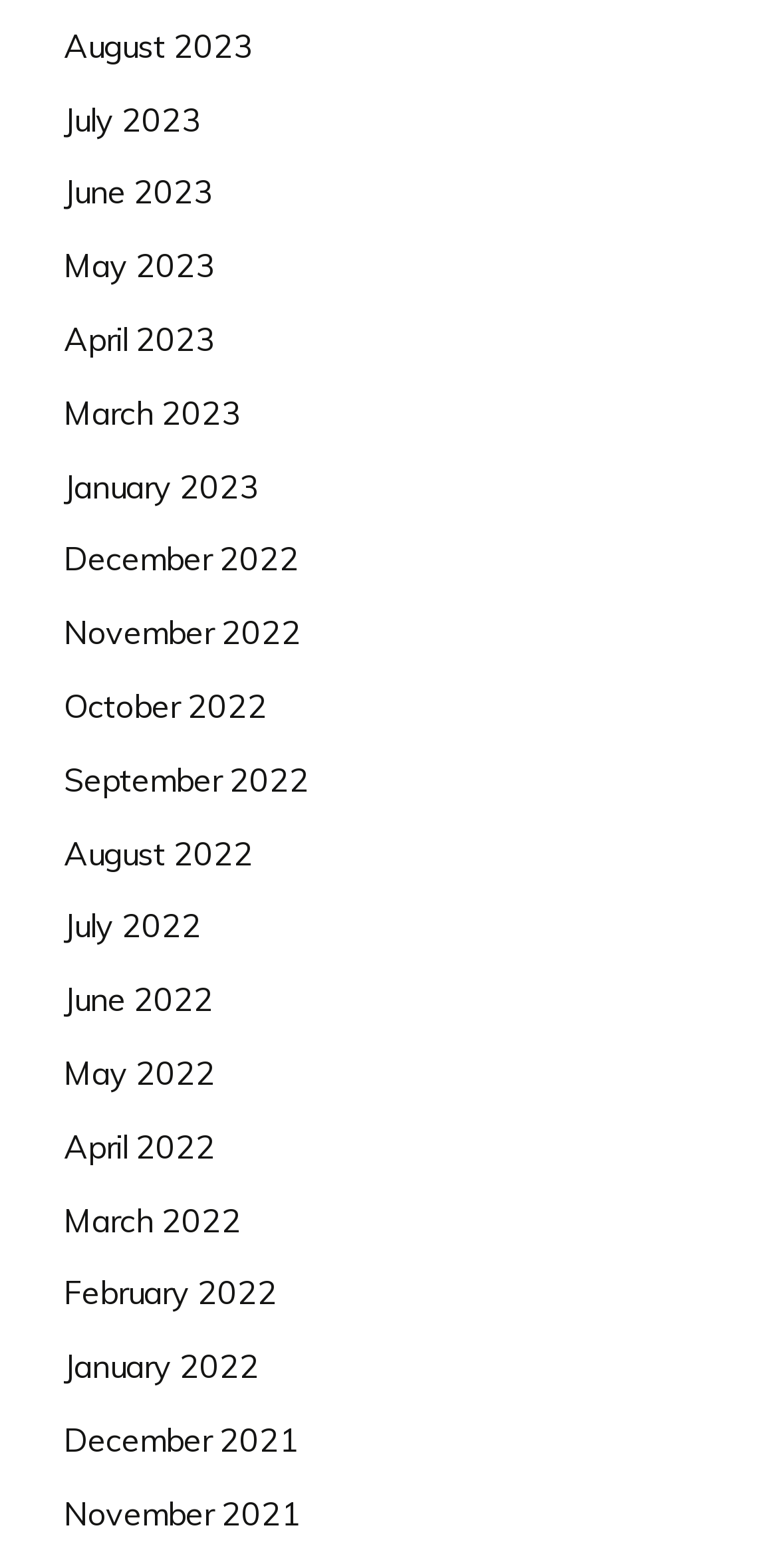Please identify the bounding box coordinates of the area that needs to be clicked to follow this instruction: "view August 2023".

[0.082, 0.016, 0.326, 0.042]